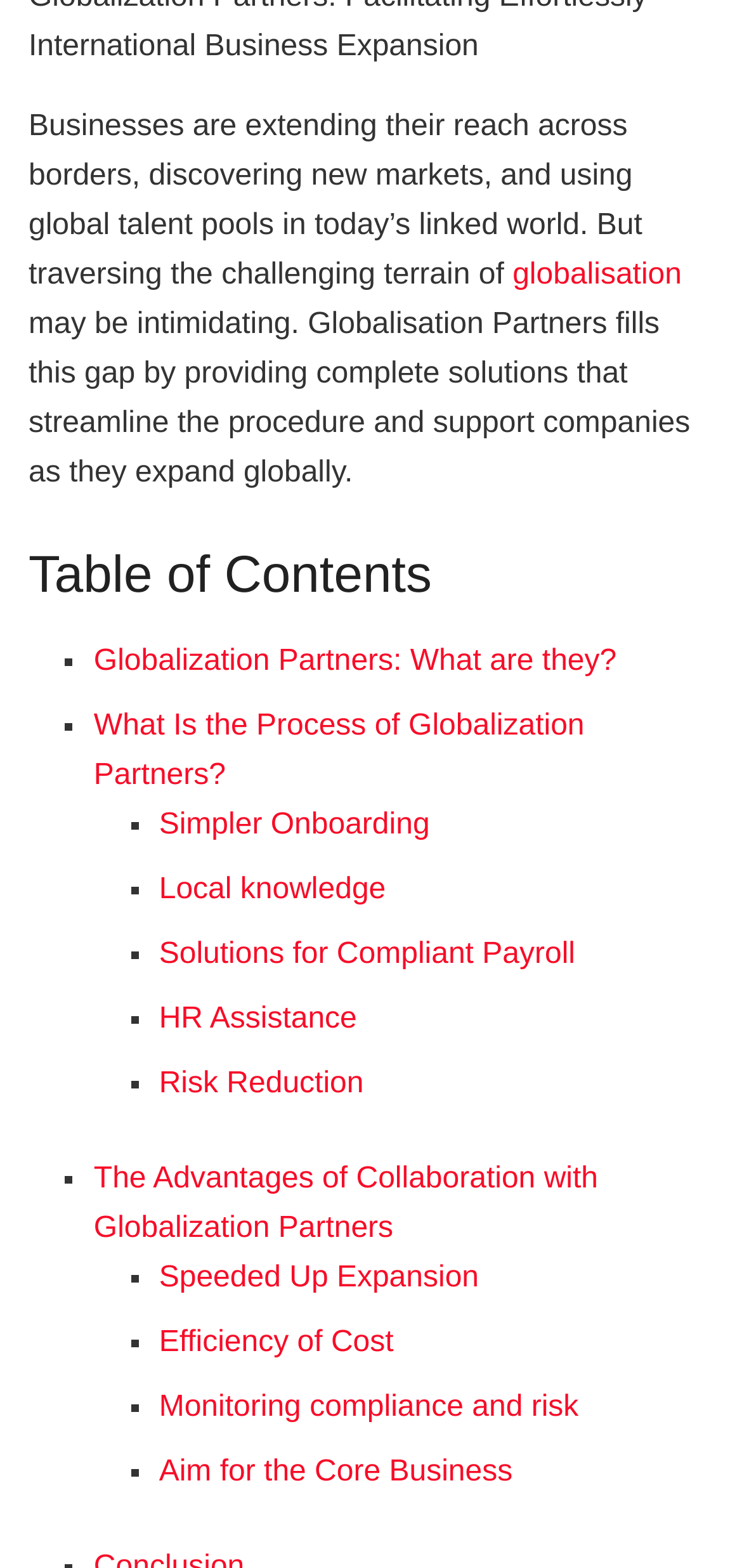What is the purpose of Globalization Partners?
Using the information from the image, provide a comprehensive answer to the question.

The purpose of Globalization Partners is to support companies as they expand globally, which can be inferred from the text content on the page, such as 'Globalisation Partners fills this gap by providing complete solutions that streamline the procedure and support companies as they expand globally'.